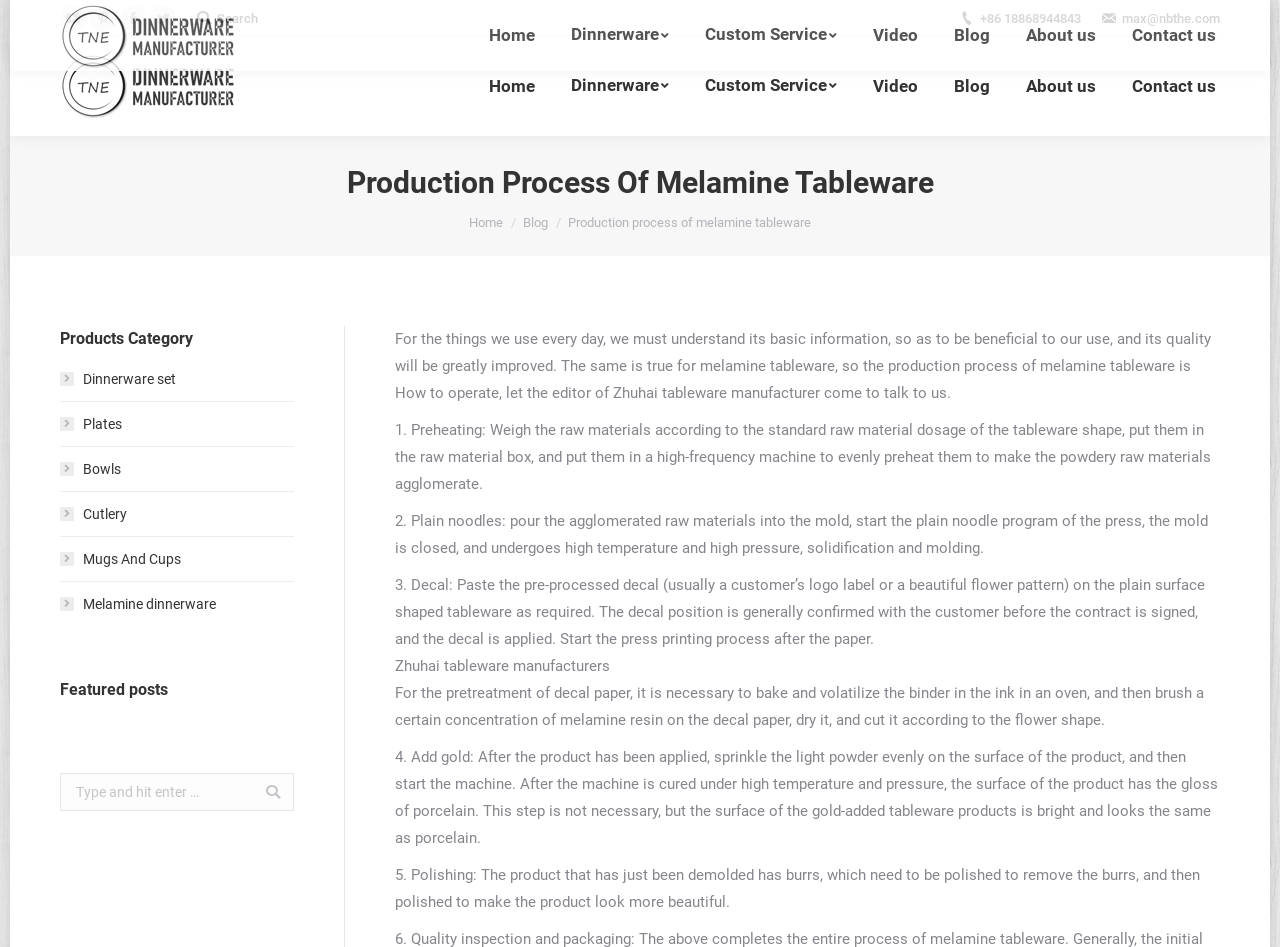Locate the bounding box coordinates of the clickable region to complete the following instruction: "Contact us."

[0.881, 0.057, 0.953, 0.125]